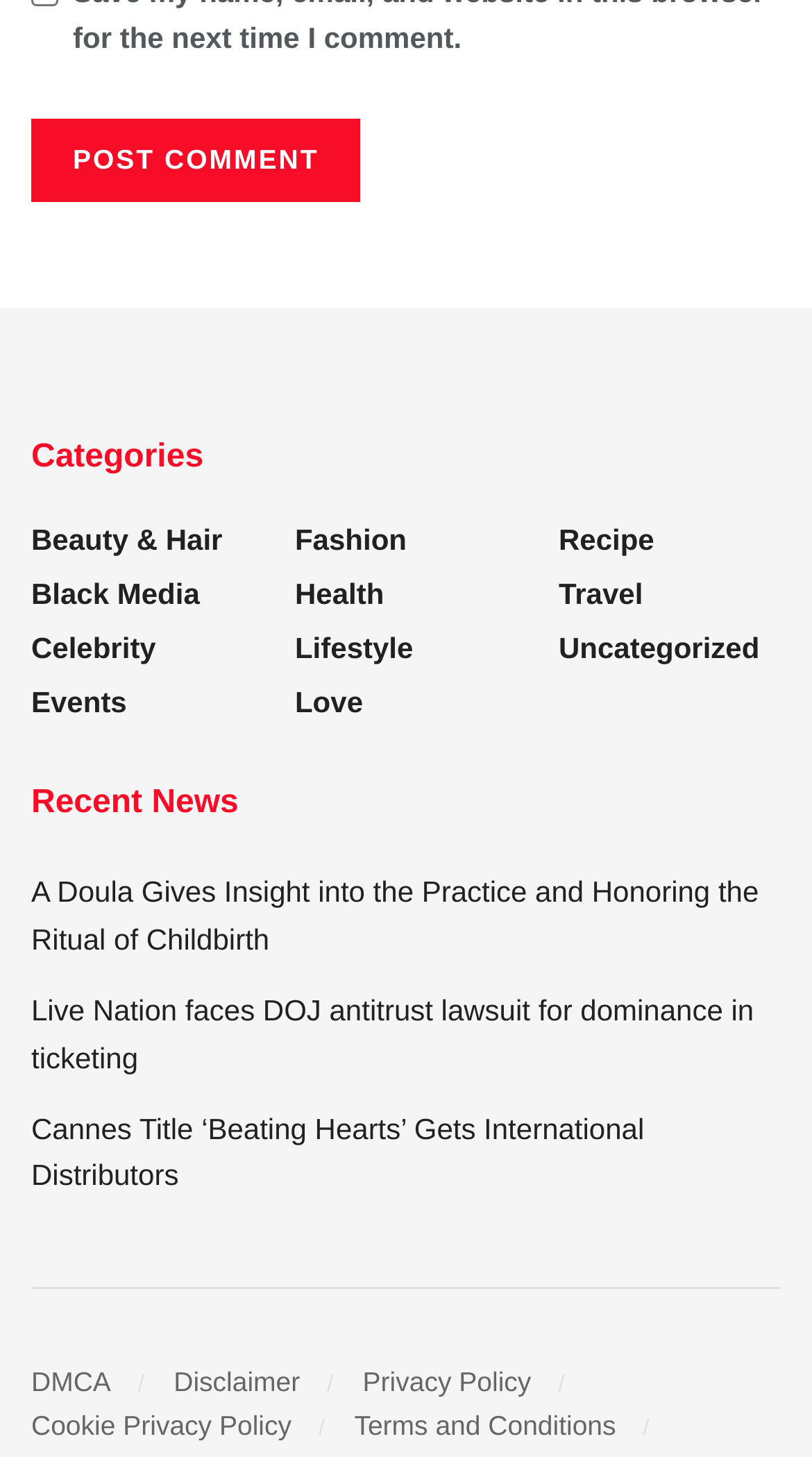What is the title of the latest news?
Based on the visual information, provide a detailed and comprehensive answer.

I looked at the links under the 'Recent News' heading and found the first link, which is 'A Doula Gives Insight into the Practice and Honoring the Ritual of Childbirth'. This is likely the latest news article.